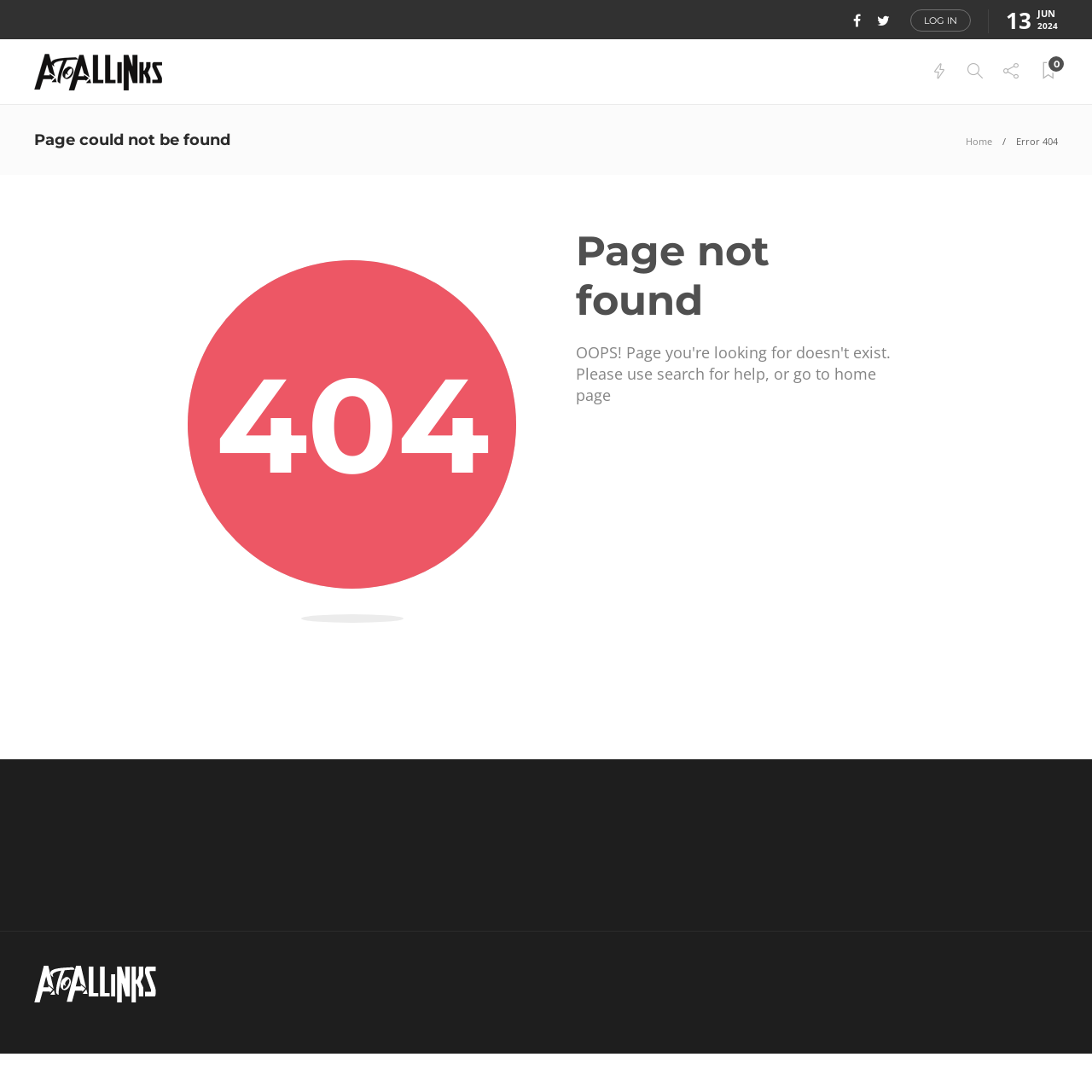Answer in one word or a short phrase: 
What is the name of the website?

AtoAllinks